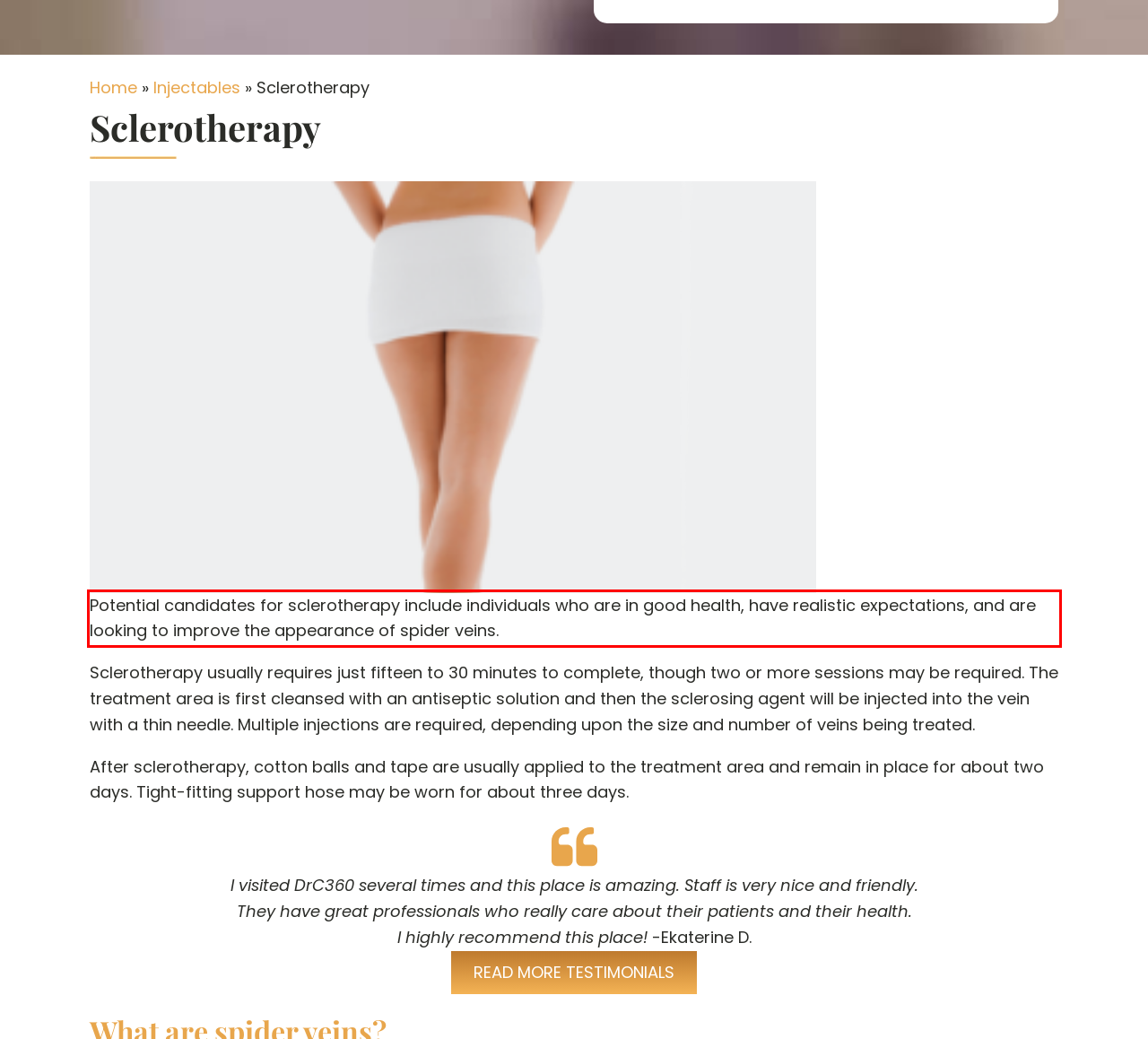In the screenshot of the webpage, find the red bounding box and perform OCR to obtain the text content restricted within this red bounding box.

Potential candidates for sclerotherapy include individuals who are in good health, have realistic expectations, and are looking to improve the appearance of spider veins.